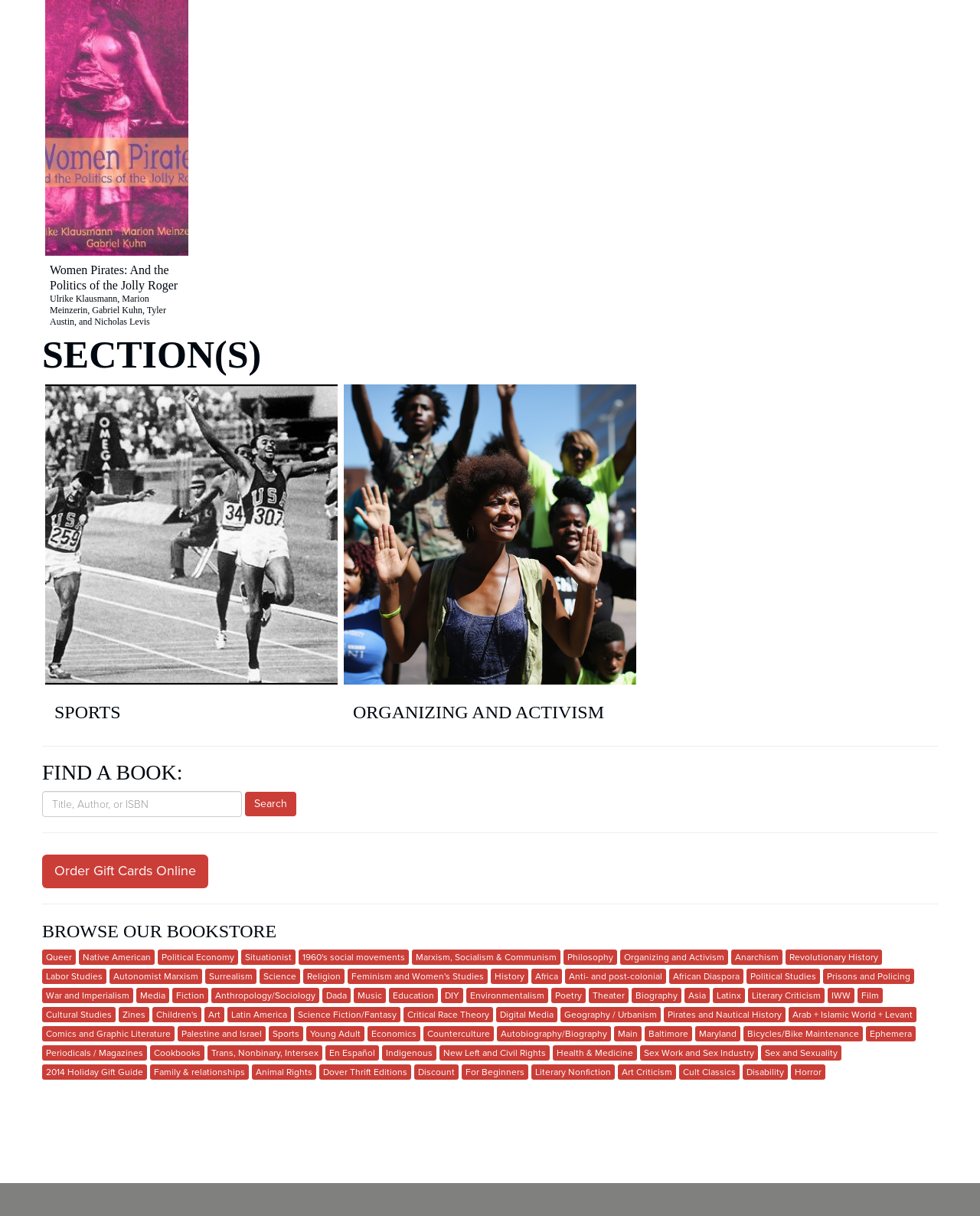Locate the bounding box of the UI element described by: "Sex Work and Sex Industry" in the given webpage screenshot.

[0.653, 0.86, 0.773, 0.872]